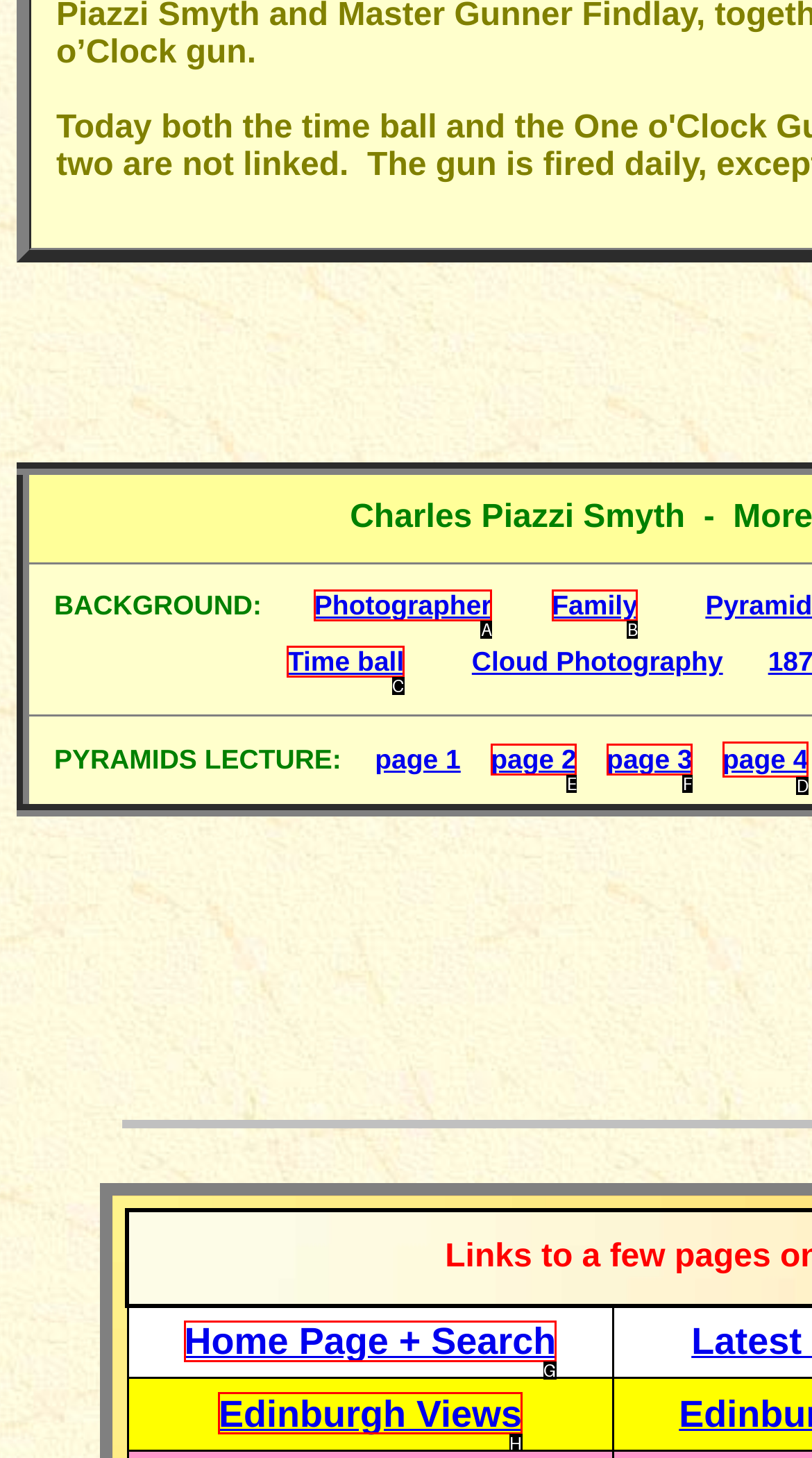Out of the given choices, which letter corresponds to the UI element required to search on Home Page + Search? Answer with the letter.

G